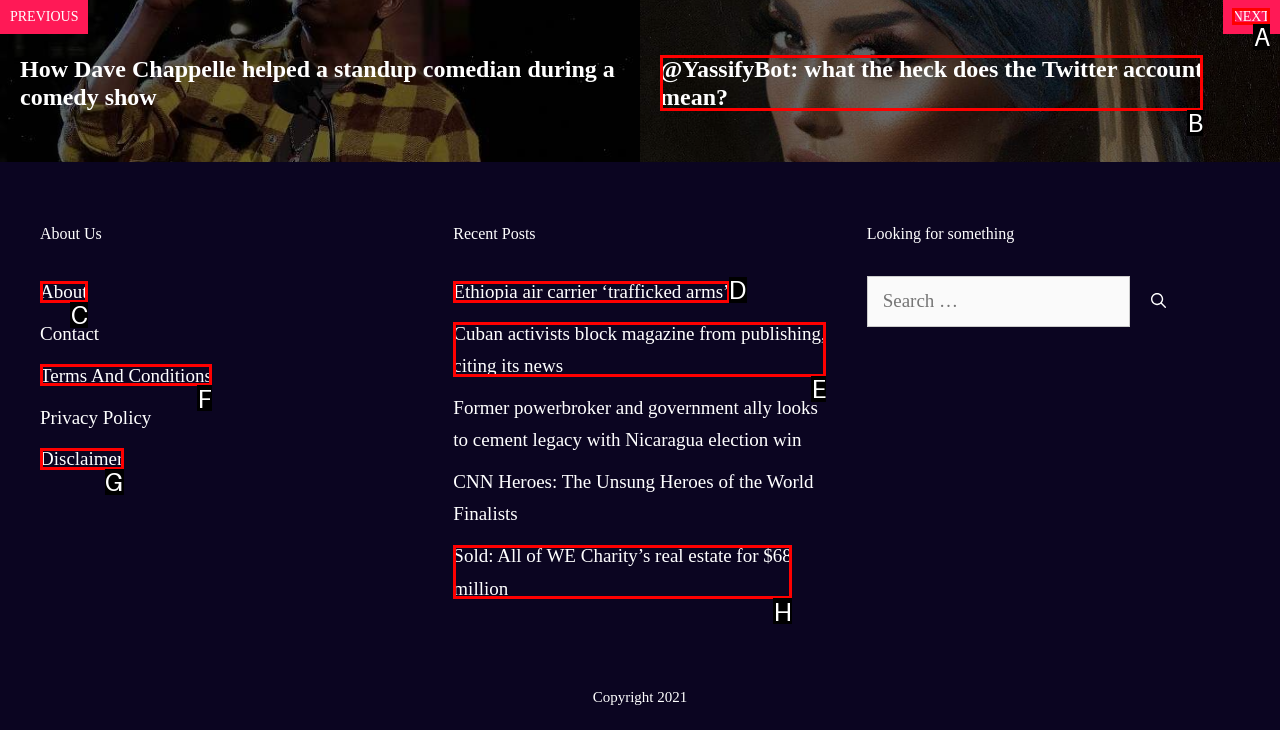Point out the HTML element I should click to achieve the following task: Click on the next page Provide the letter of the selected option from the choices.

A